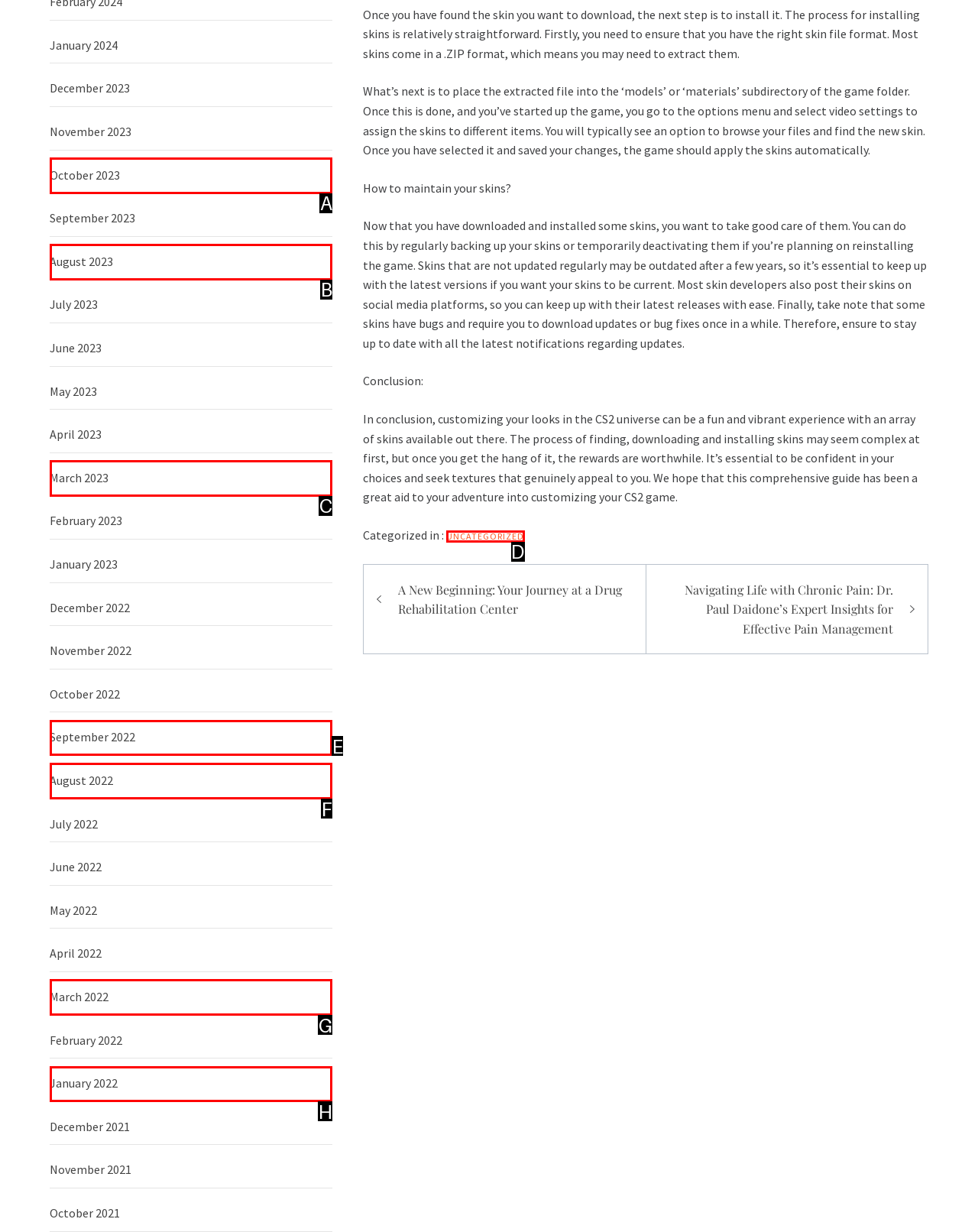Which option aligns with the description: March 2022? Respond by selecting the correct letter.

G